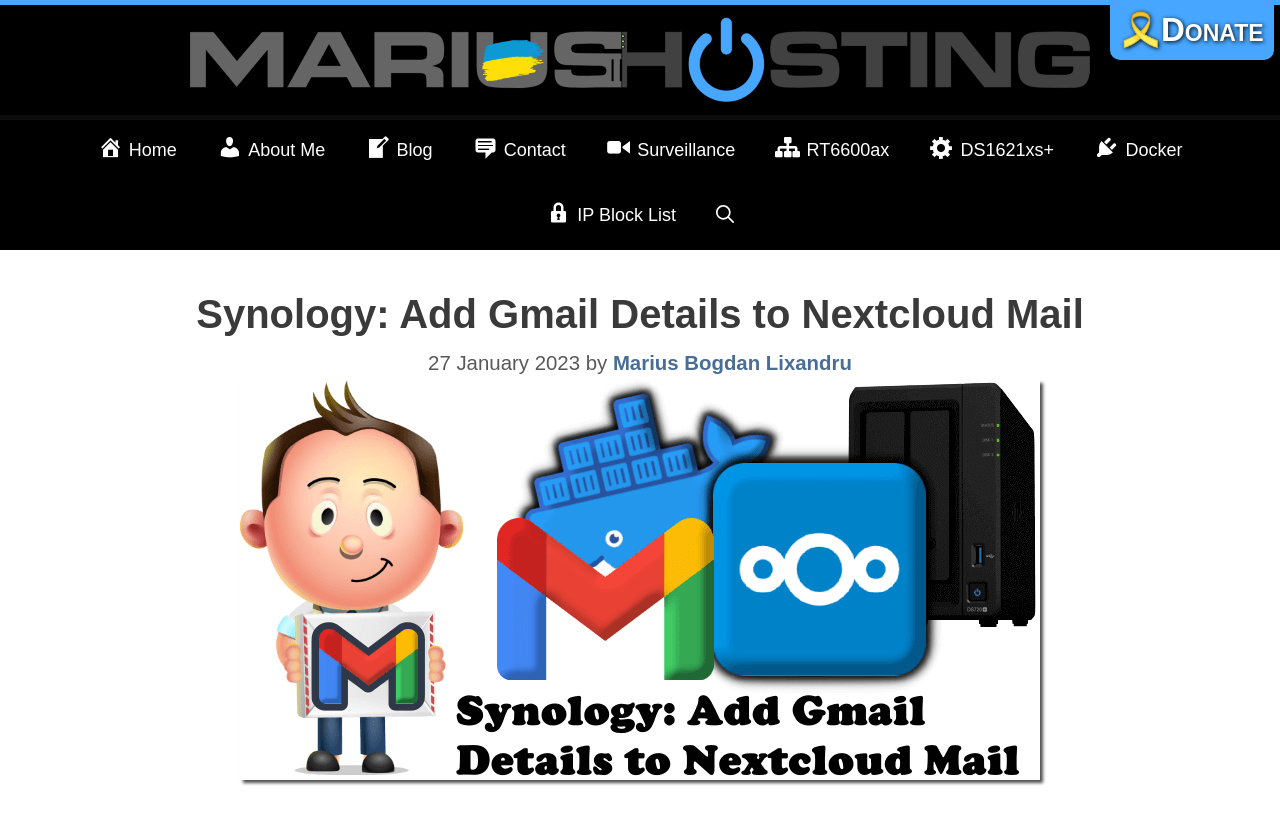Please indicate the bounding box coordinates for the clickable area to complete the following task: "donate to the website". The coordinates should be specified as four float numbers between 0 and 1, i.e., [left, top, right, bottom].

[0.875, 0.013, 0.987, 0.058]